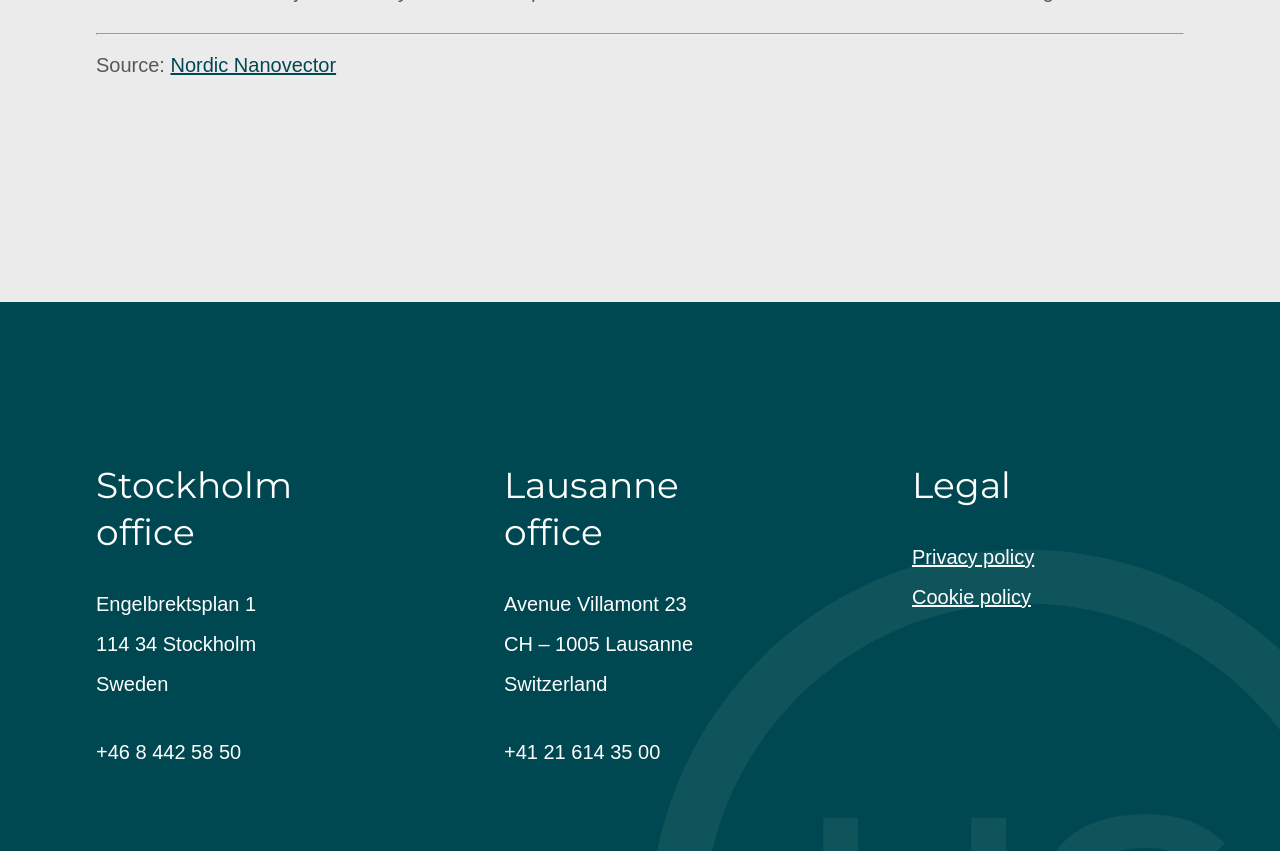Calculate the bounding box coordinates of the UI element given the description: "Cookie policy".

[0.712, 0.688, 0.805, 0.714]